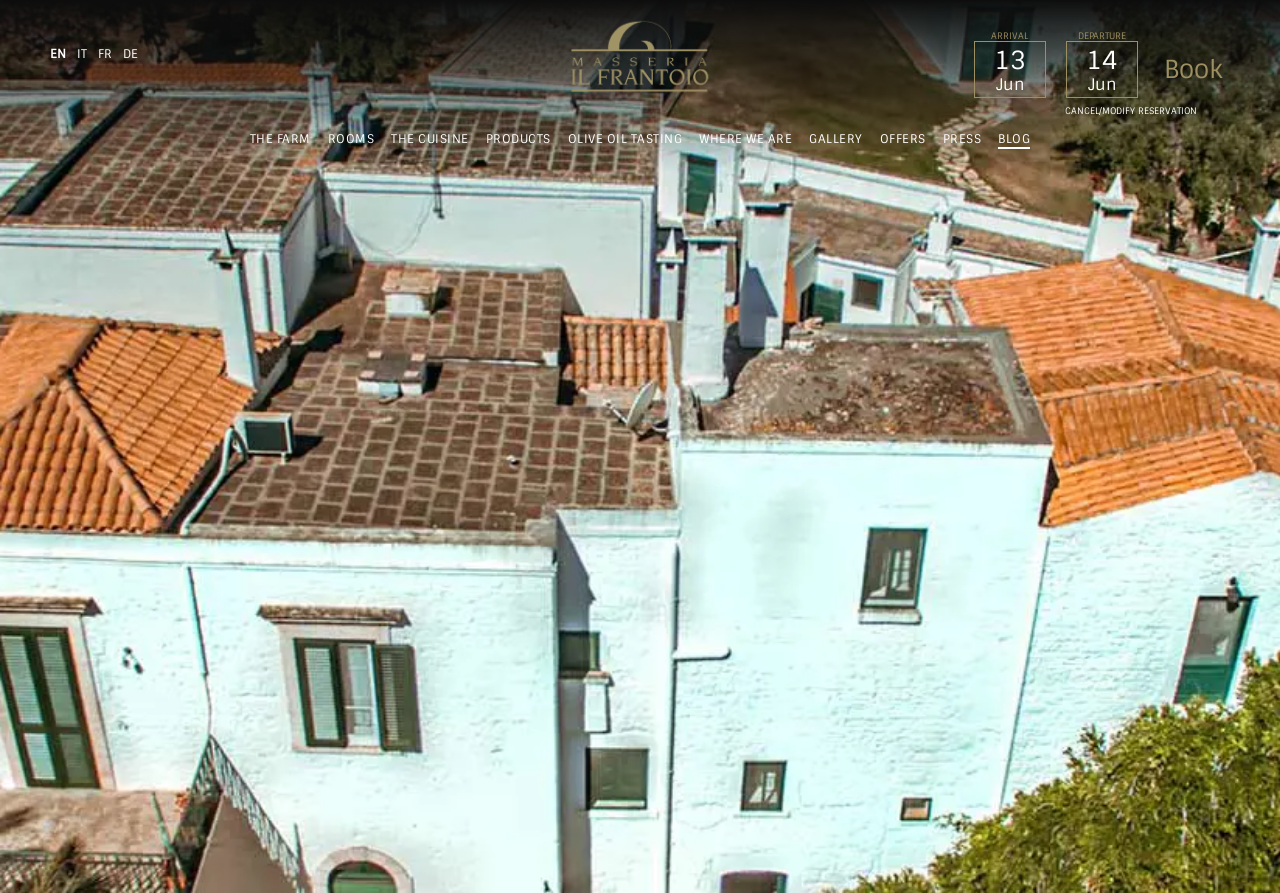Please determine the bounding box coordinates of the area that needs to be clicked to complete this task: 'Check the Gallery'. The coordinates must be four float numbers between 0 and 1, formatted as [left, top, right, bottom].

[0.632, 0.147, 0.674, 0.165]